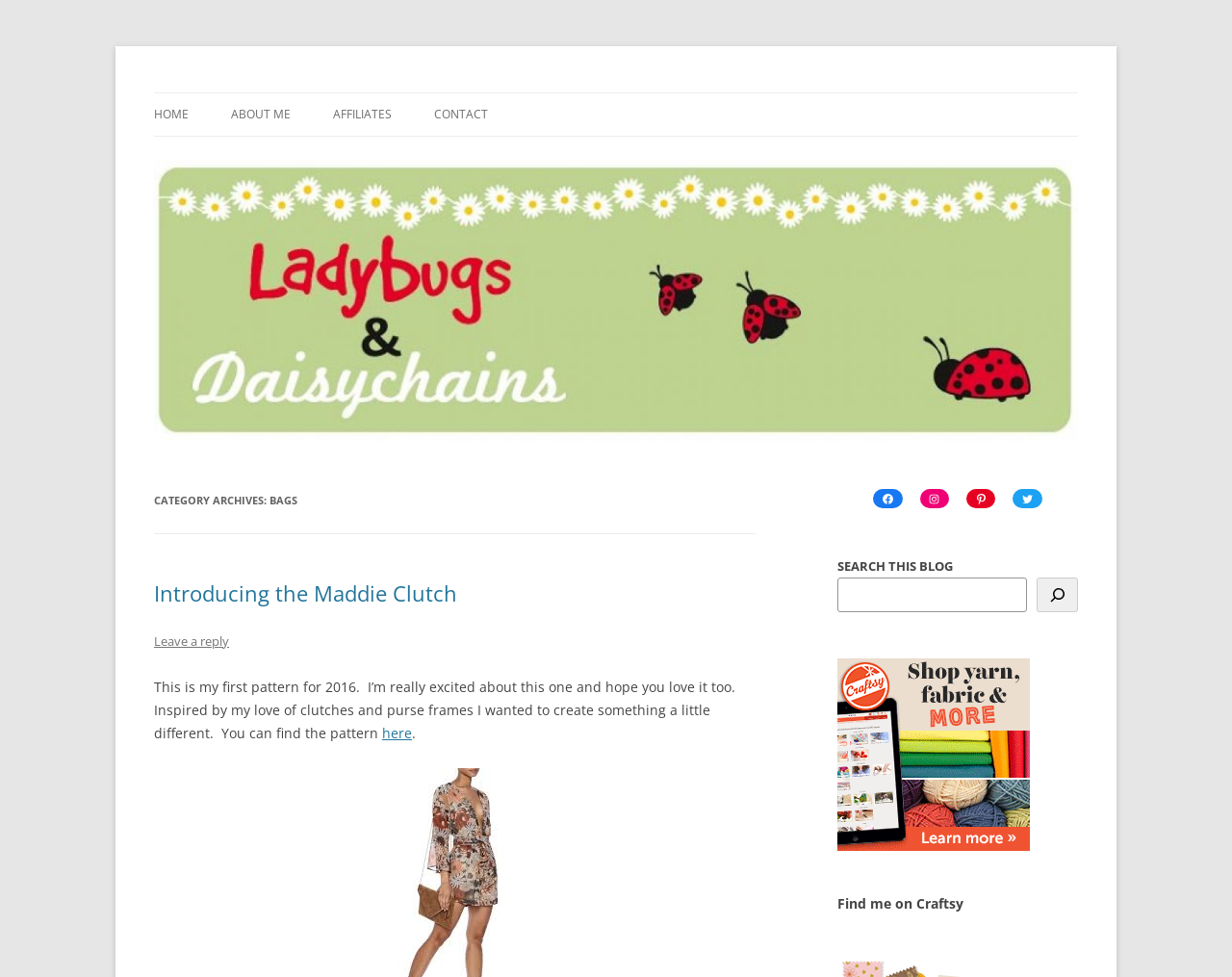What is the name of the pattern introduced?
Utilize the image to construct a detailed and well-explained answer.

The name of the pattern introduced can be found in the heading element, which is 'Introducing the Maddie Clutch'. This suggests that the blog post is about introducing a new pattern called Maddie Clutch.